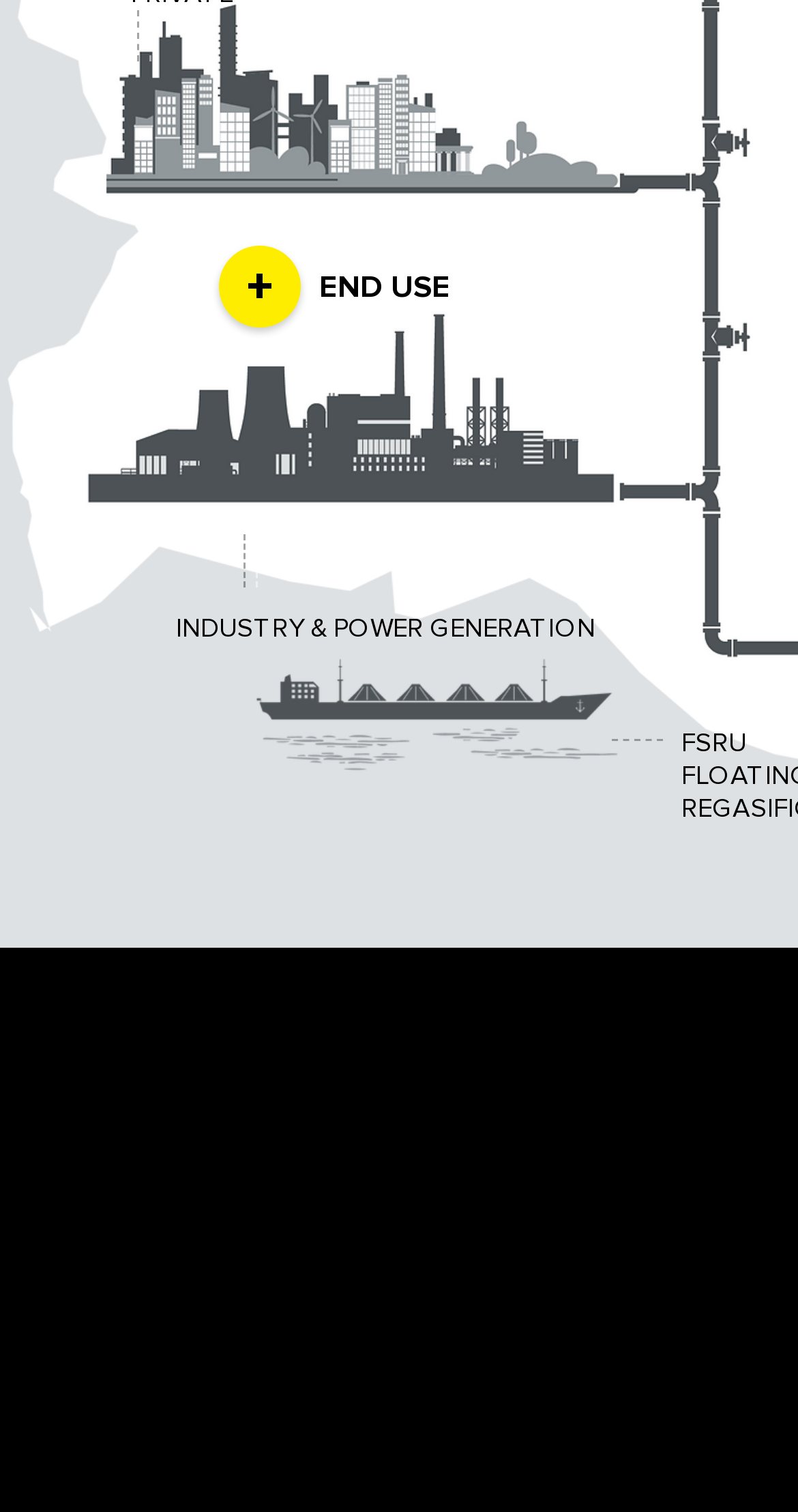Provide the bounding box for the UI element matching this description: "aria-label="First name" name="first-name" placeholder="First name"".

[0.126, 0.785, 0.677, 0.833]